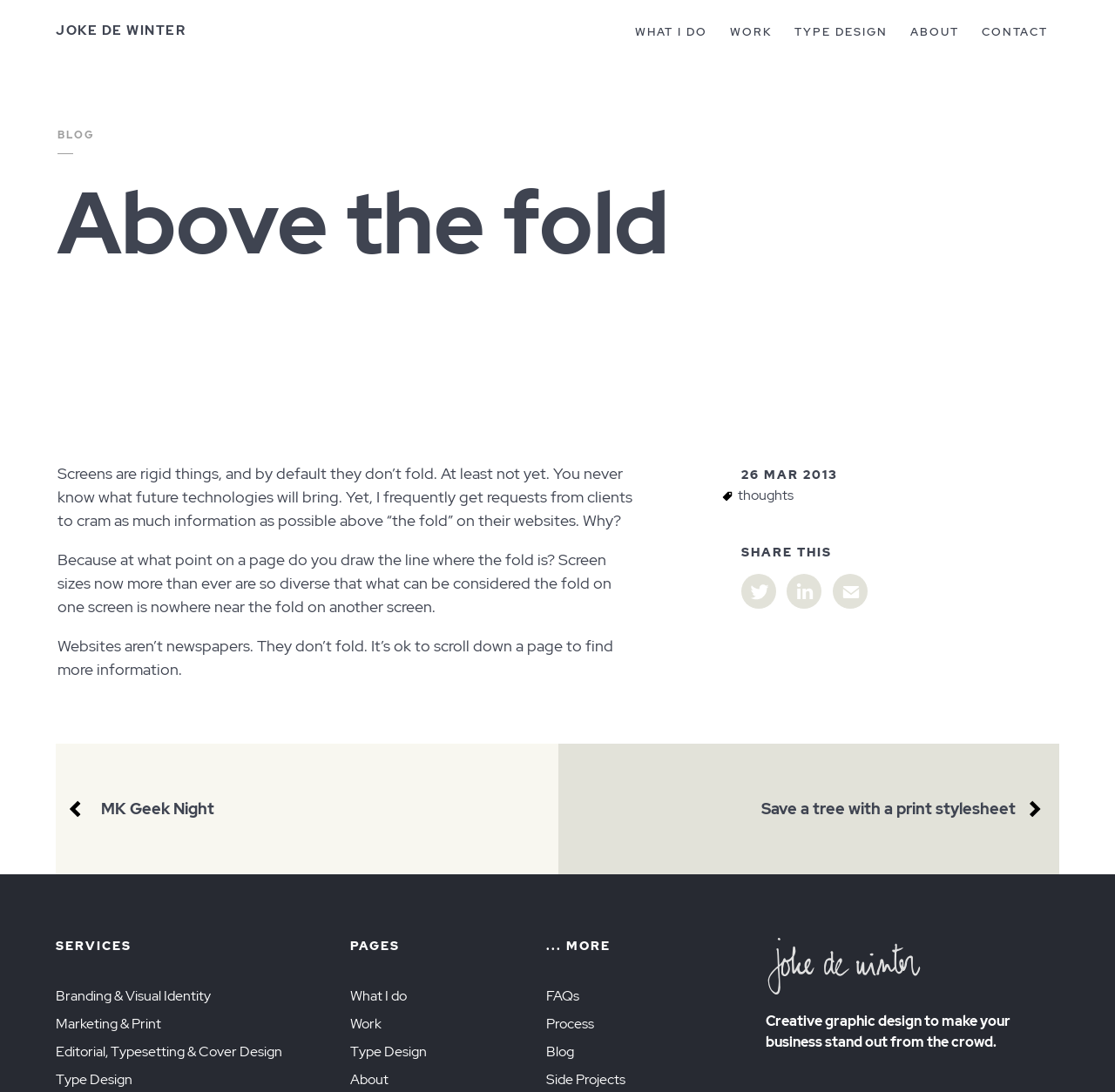Find the bounding box coordinates for the HTML element described as: "Marketing & Print". The coordinates should consist of four float values between 0 and 1, i.e., [left, top, right, bottom].

[0.05, 0.929, 0.145, 0.945]